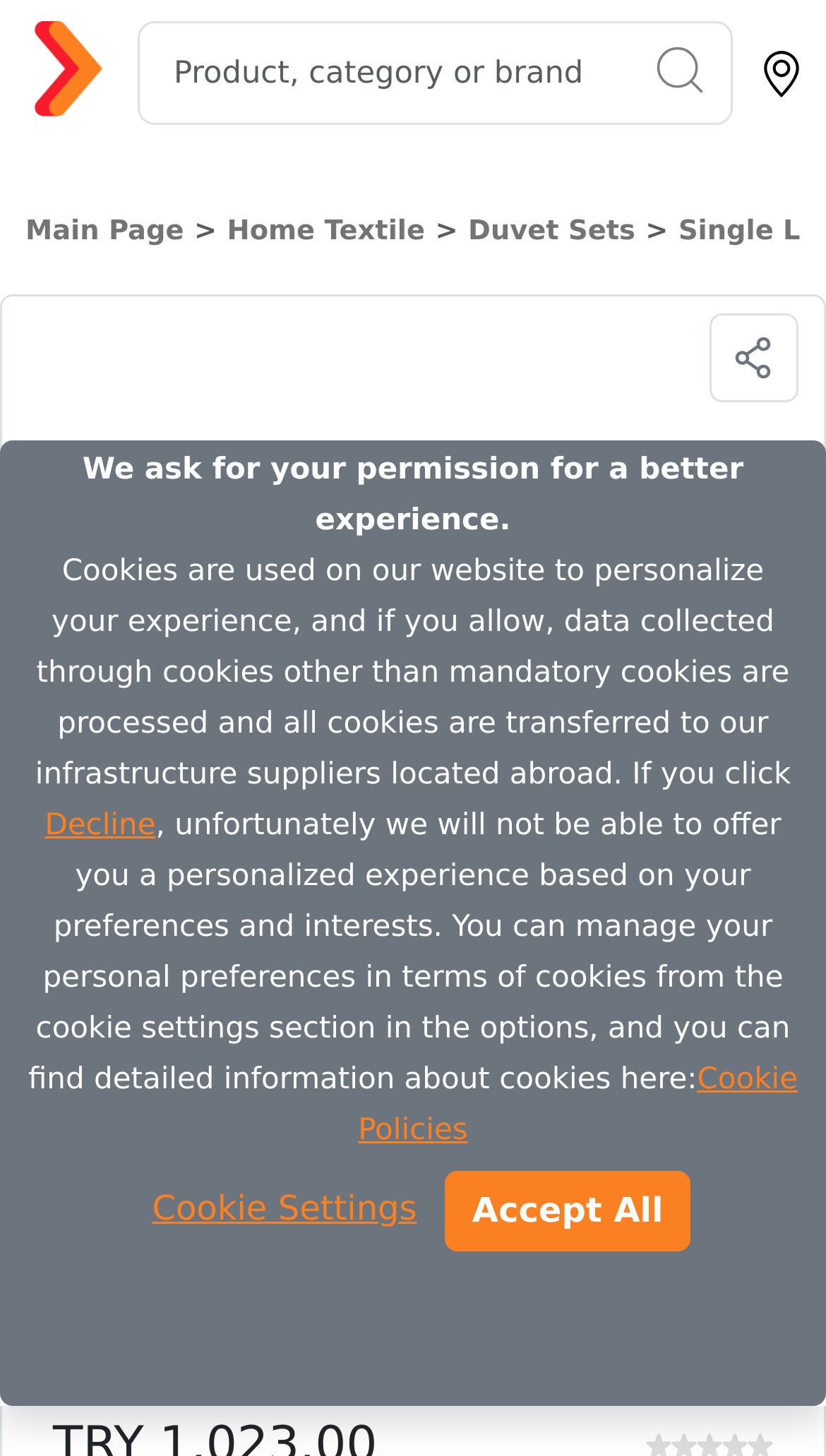From the webpage screenshot, predict the bounding box of the UI element that matches this description: "Cookie Policies".

[0.434, 0.73, 0.966, 0.788]